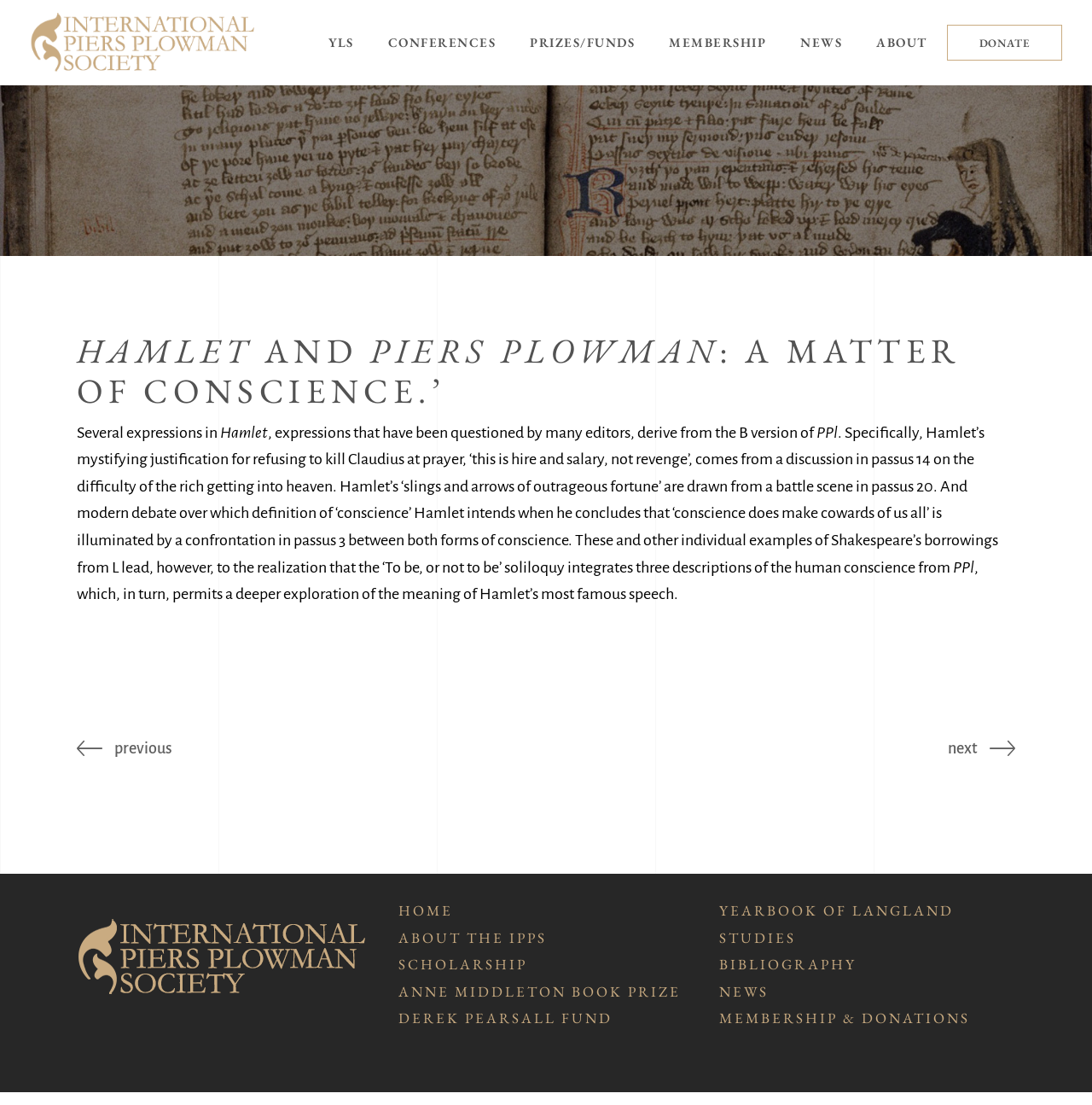Respond to the question below with a single word or phrase:
What is the title of the article?

Hamlet and Piers Plowman: A Matter of Conscience.